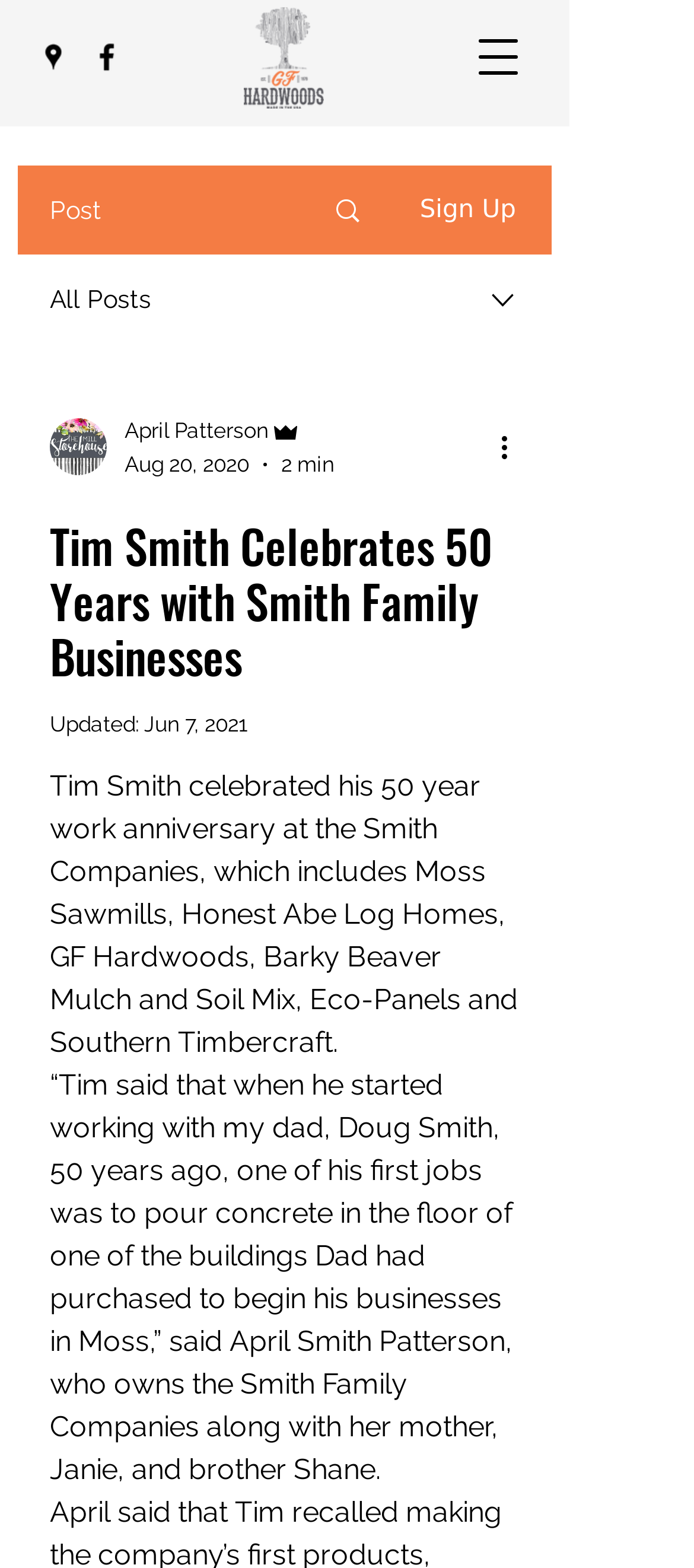Kindly respond to the following question with a single word or a brief phrase: 
What is the name of the person who owns the Smith Family Companies?

April Smith Patterson